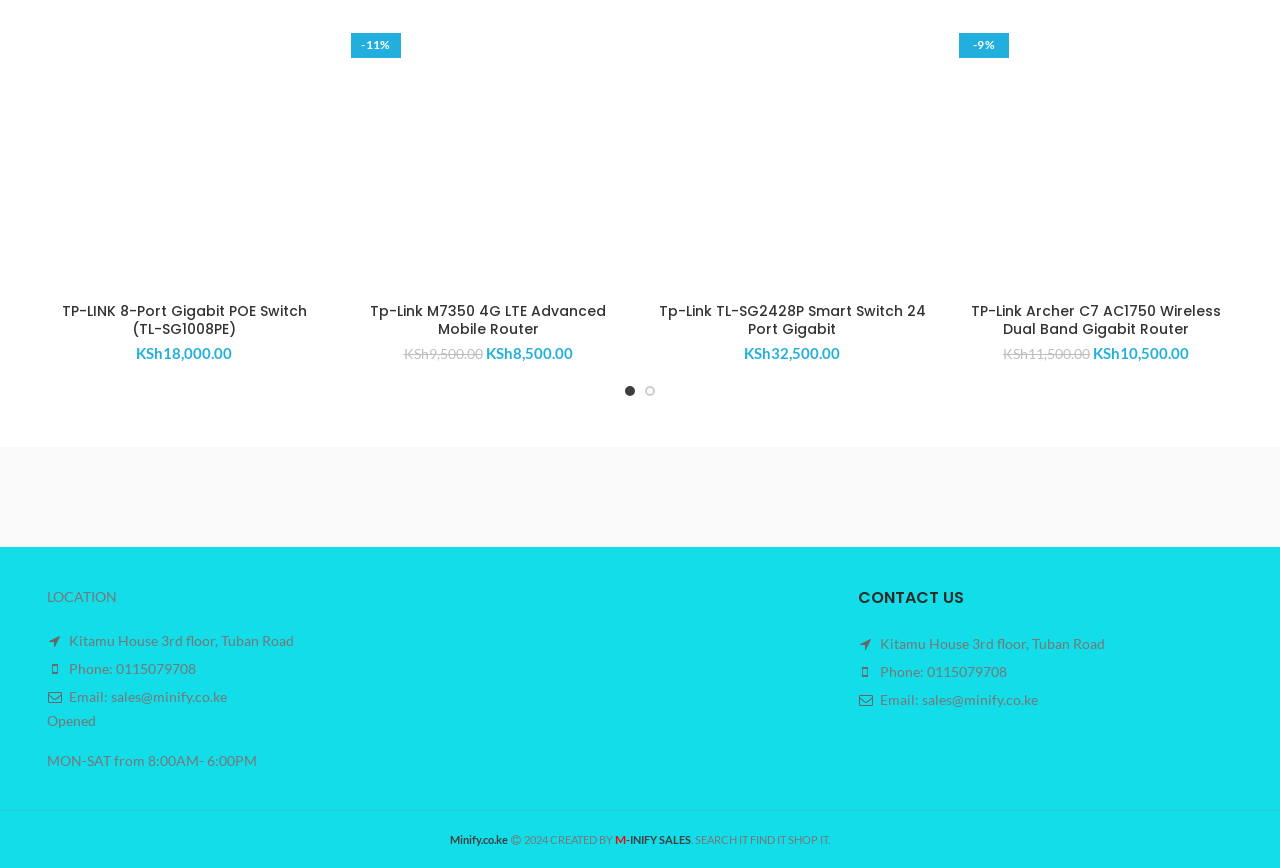By analyzing the image, answer the following question with a detailed response: What is the original price of Tp-Link M7350 4G LTE Advanced Mobile Router?

I found the original price of Tp-Link M7350 4G LTE Advanced Mobile Router by looking at the StaticText element with the text 'Original price was: KSh9,500.00.'.